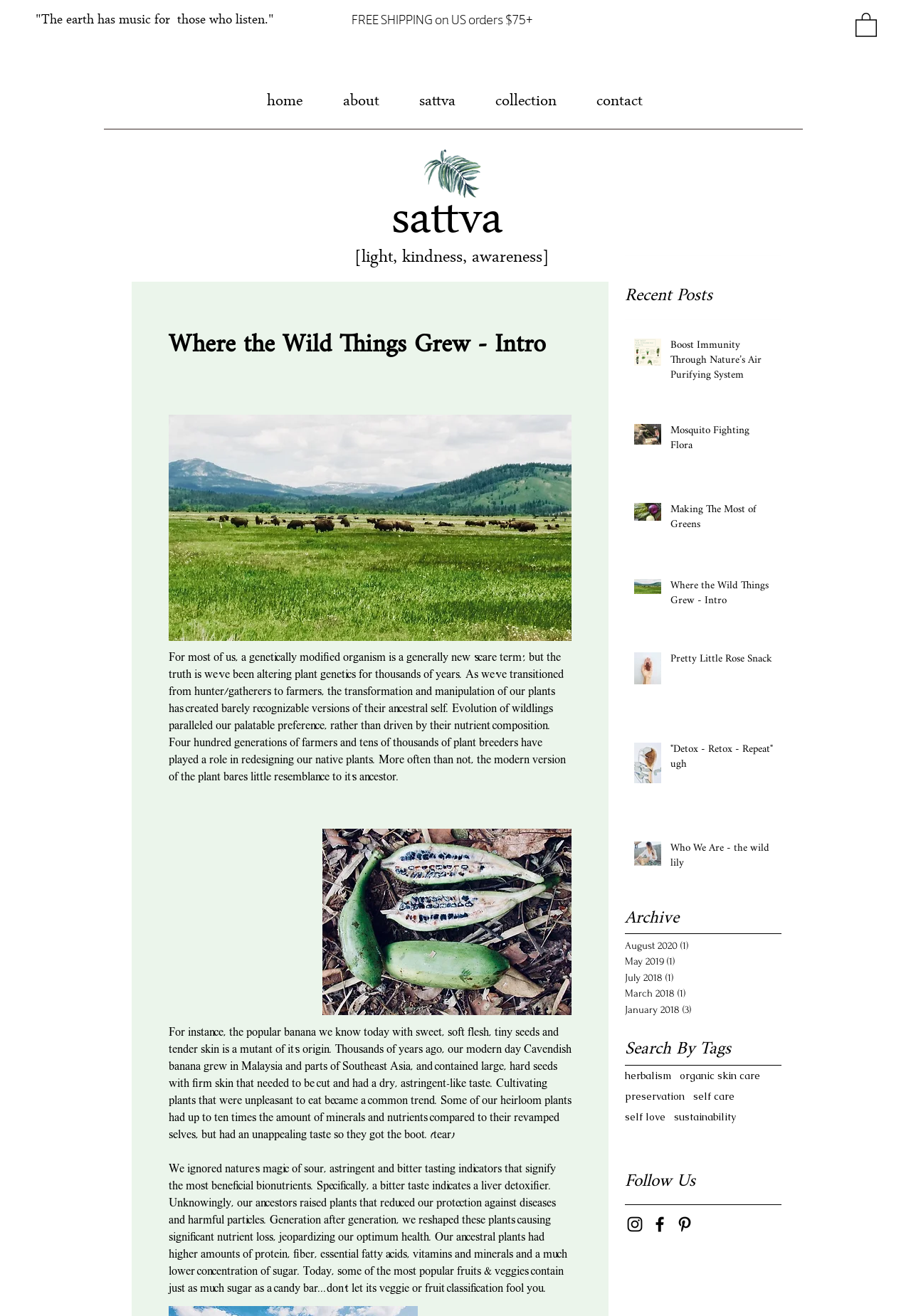Please provide the bounding box coordinates for the element that needs to be clicked to perform the following instruction: "Click on the 'home' link". The coordinates should be given as four float numbers between 0 and 1, i.e., [left, top, right, bottom].

[0.27, 0.064, 0.354, 0.091]